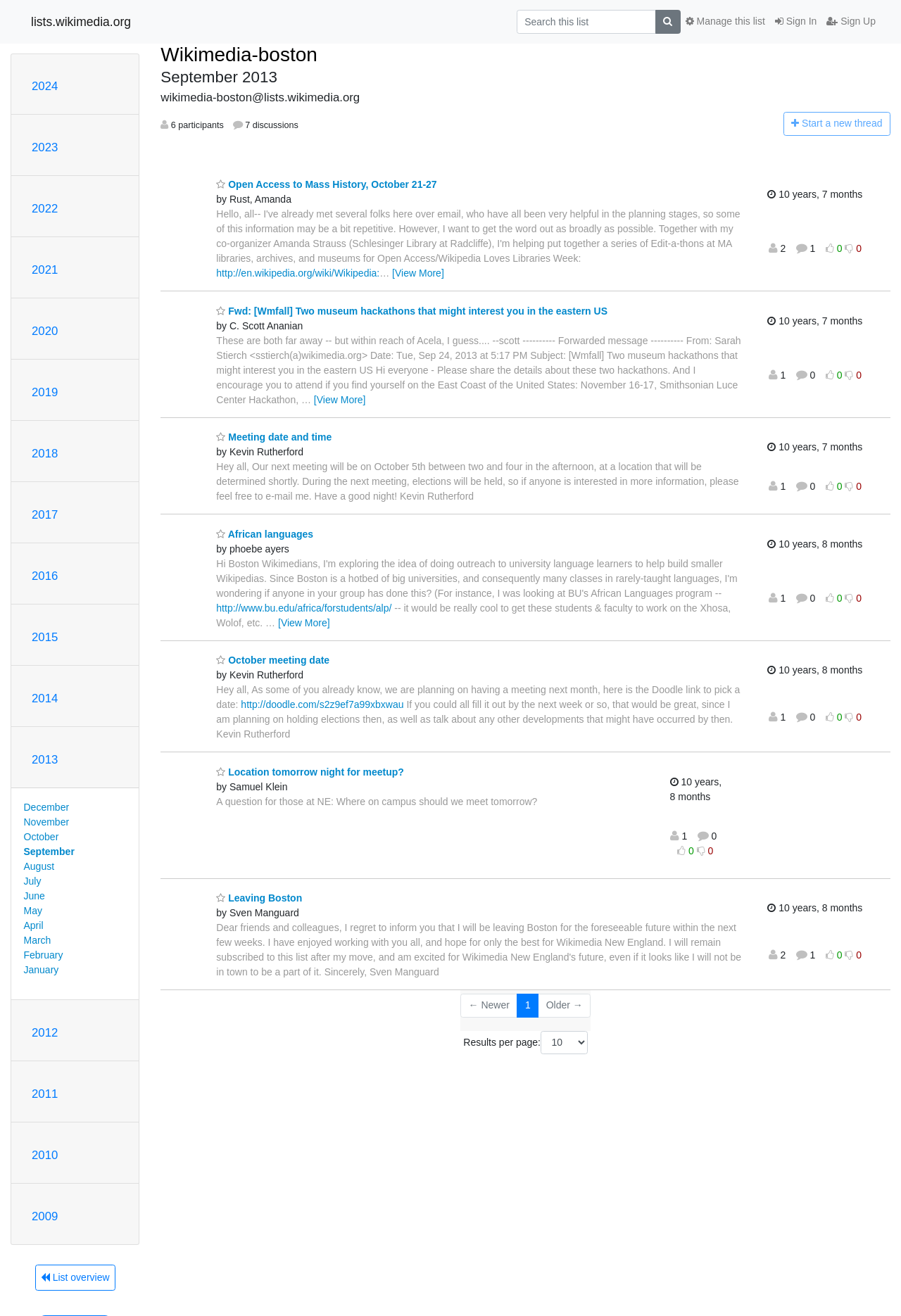Please provide the bounding box coordinates for the element that needs to be clicked to perform the following instruction: "Manage this list". The coordinates should be given as four float numbers between 0 and 1, i.e., [left, top, right, bottom].

[0.755, 0.007, 0.855, 0.026]